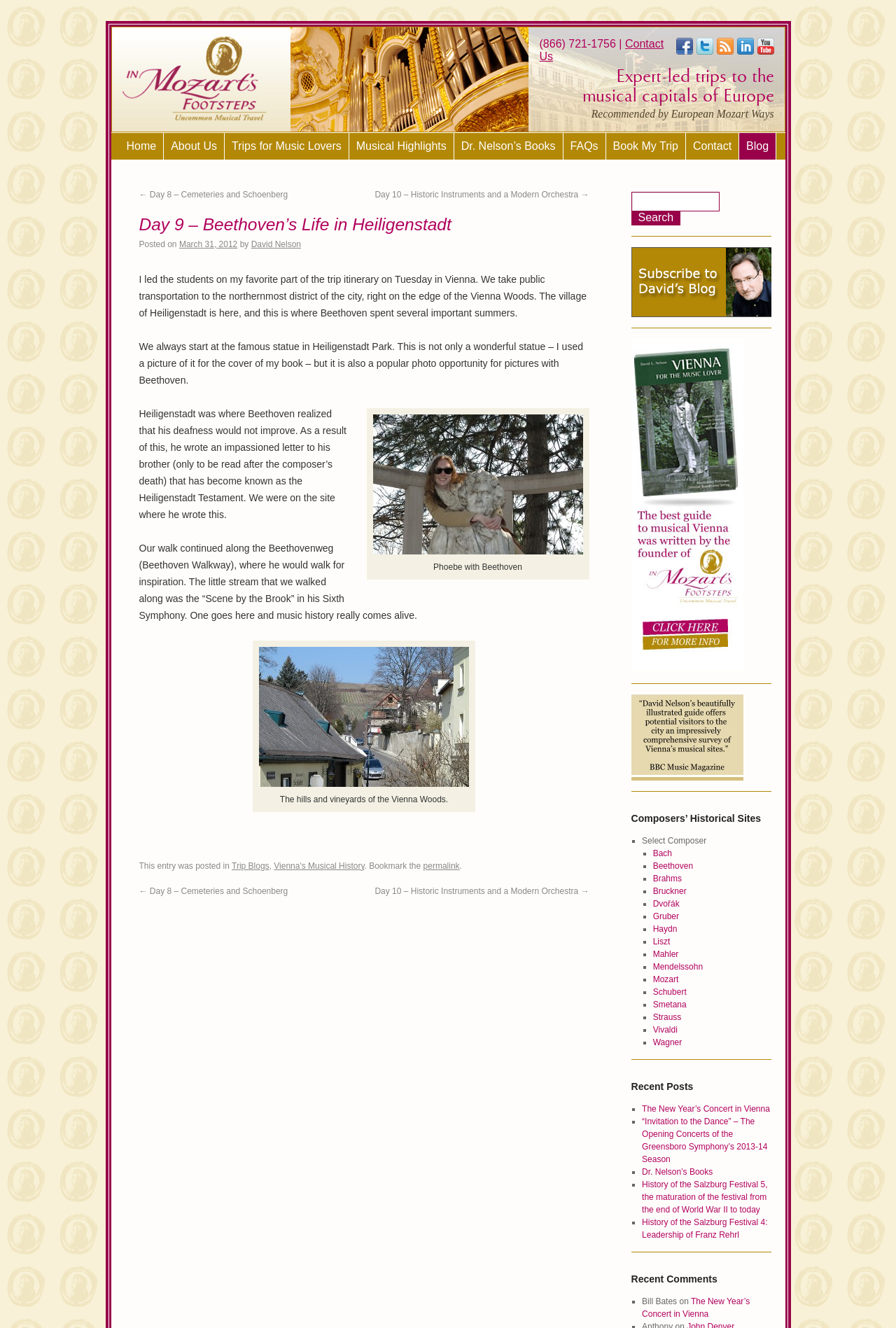Can you determine the main header of this webpage?

Expert-led trips to the musical capitals of Europe